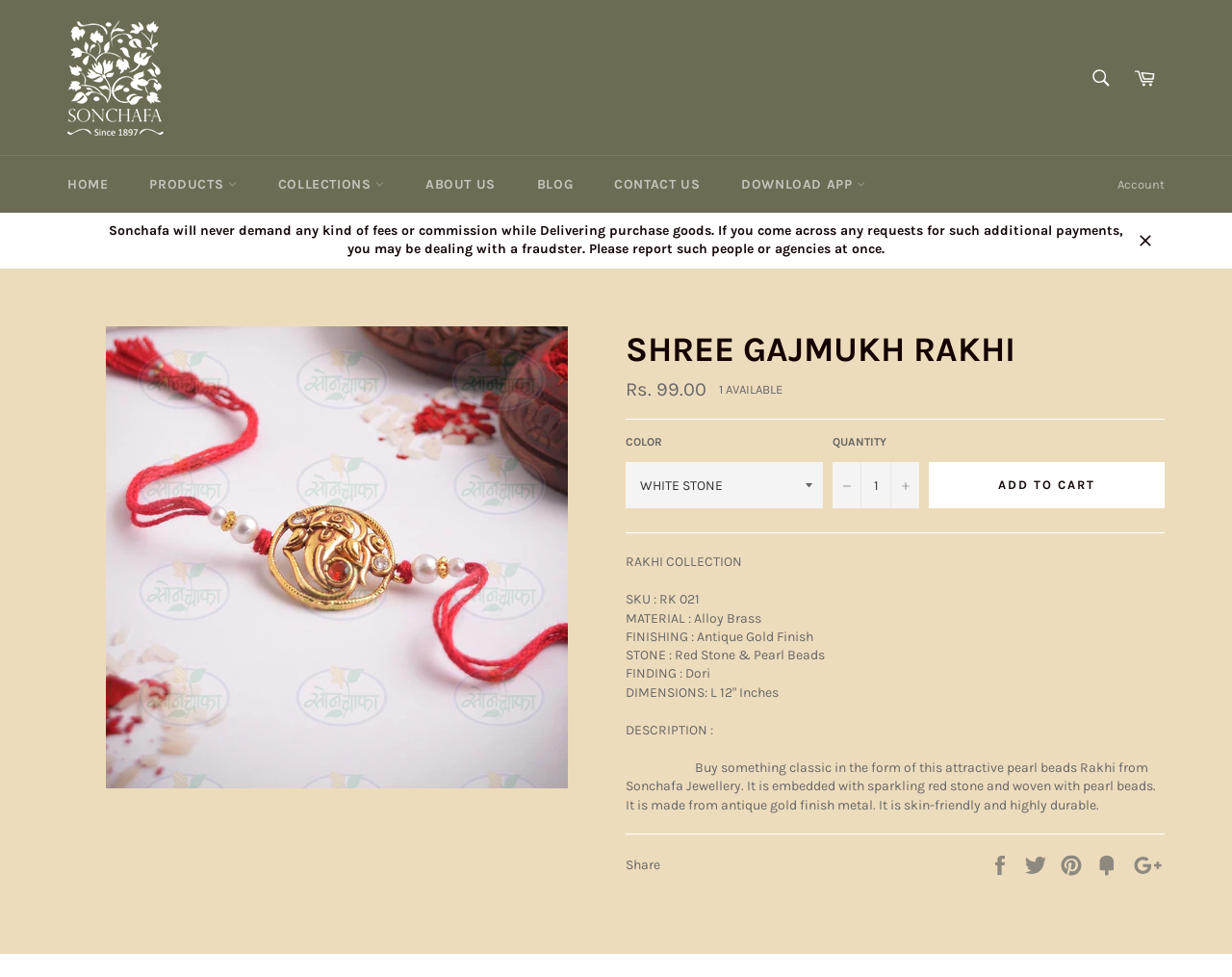What is the price of the rakhi?
Provide a thorough and detailed answer to the question.

I found the price of the rakhi by looking at the text 'Regular price' and the corresponding price 'Rs. 99.00' below it.